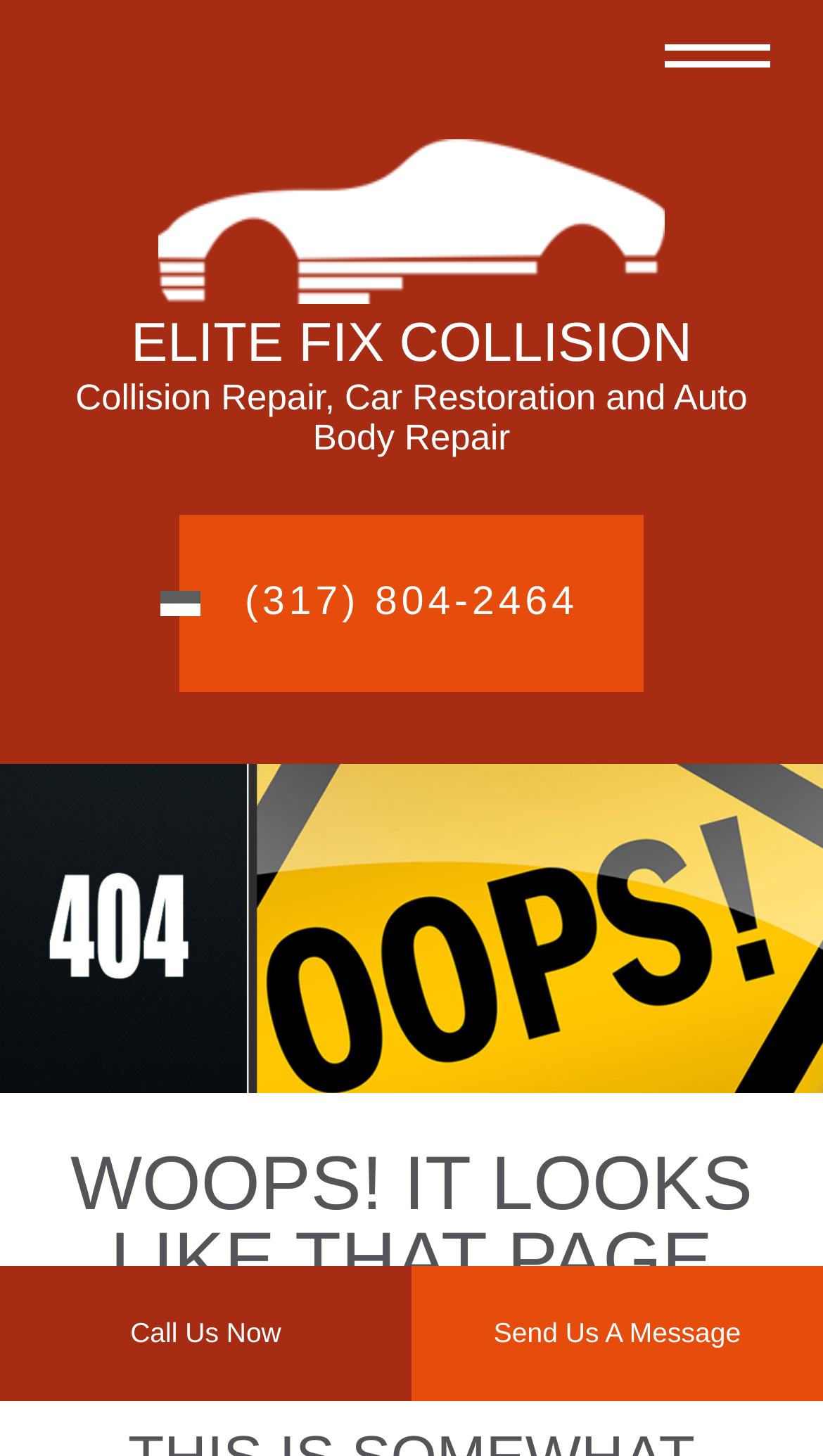What is the purpose of the webpage?
Provide a thorough and detailed answer to the question.

The purpose of the webpage can be inferred from the StaticText element 'Collision Repair, Car Restoration and Auto Body Repair' which is a child of the root element and is prominently displayed on the webpage.